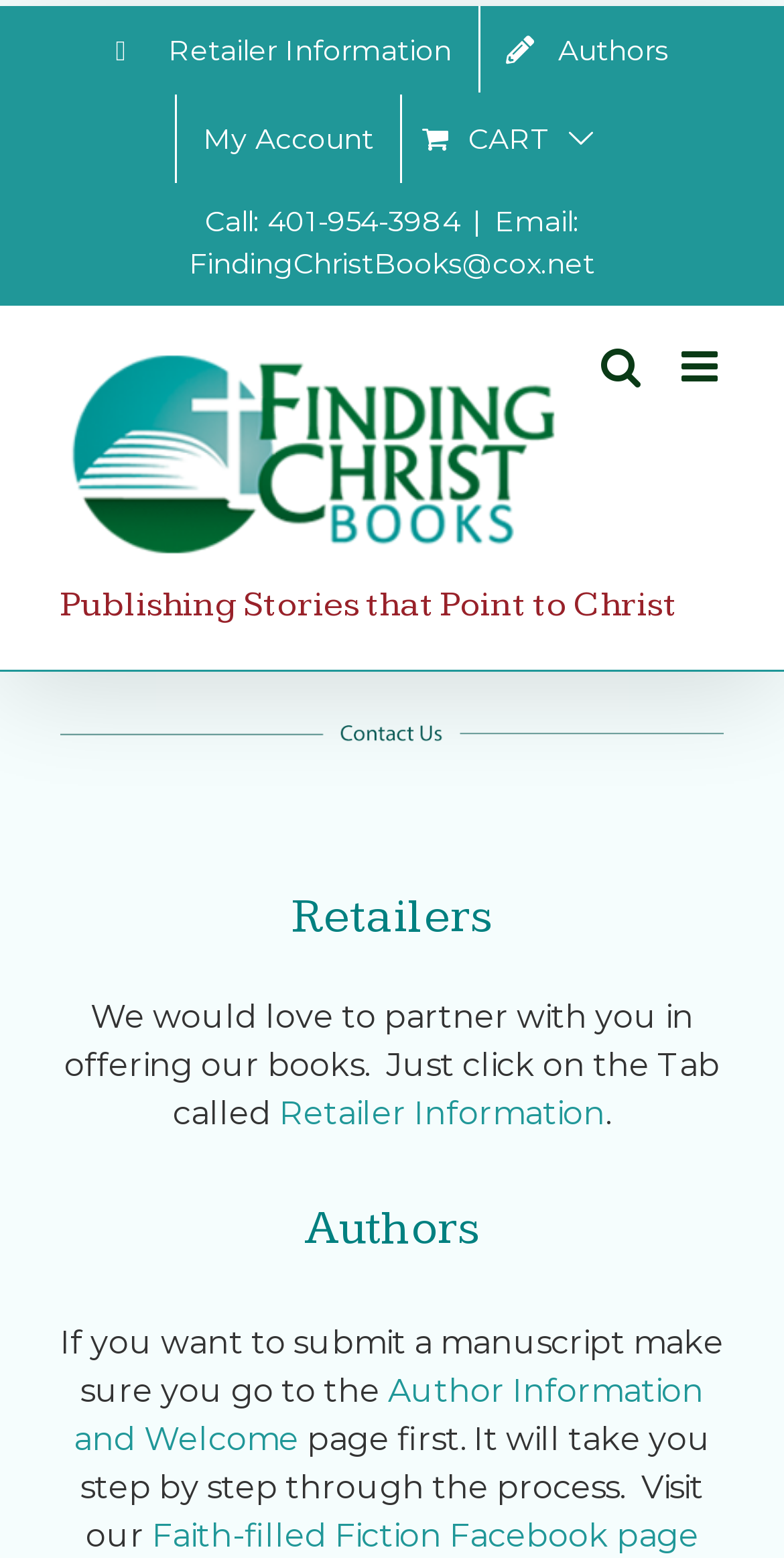Can you find the bounding box coordinates of the area I should click to execute the following instruction: "Enter keyword or item number in the search box"?

None